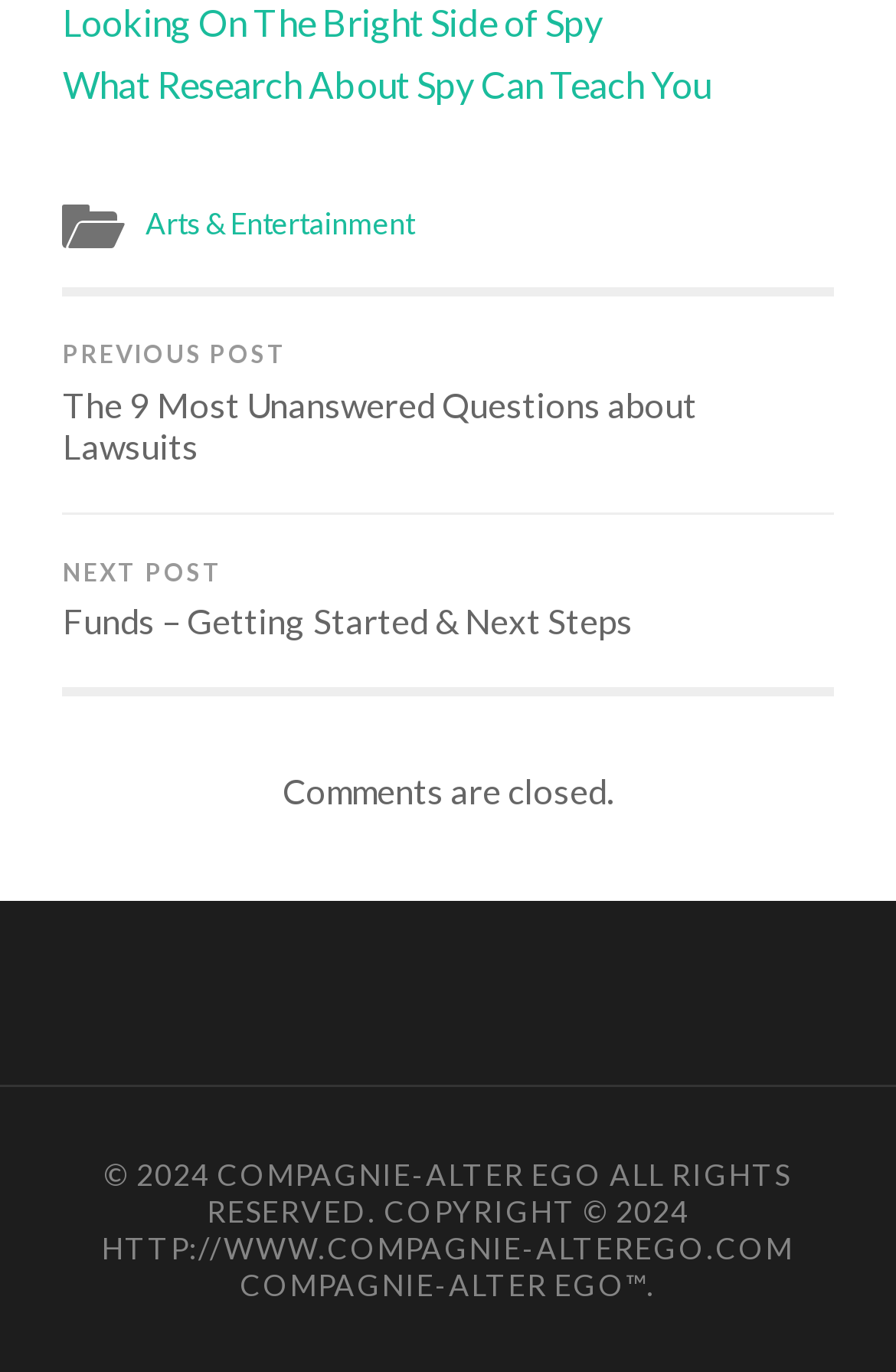Please provide a comprehensive response to the question based on the details in the image: What is the company name?

The company name is COMPAGNIE-ALTER EGO, as mentioned in the link 'COMPAGNIE-ALTER EGO' and also in the static text 'ALL RIGHTS RESERVED. COPYRIGHT © 2024 HTTP://WWW.COMPAGNIE-ALTEREGO.COM'.